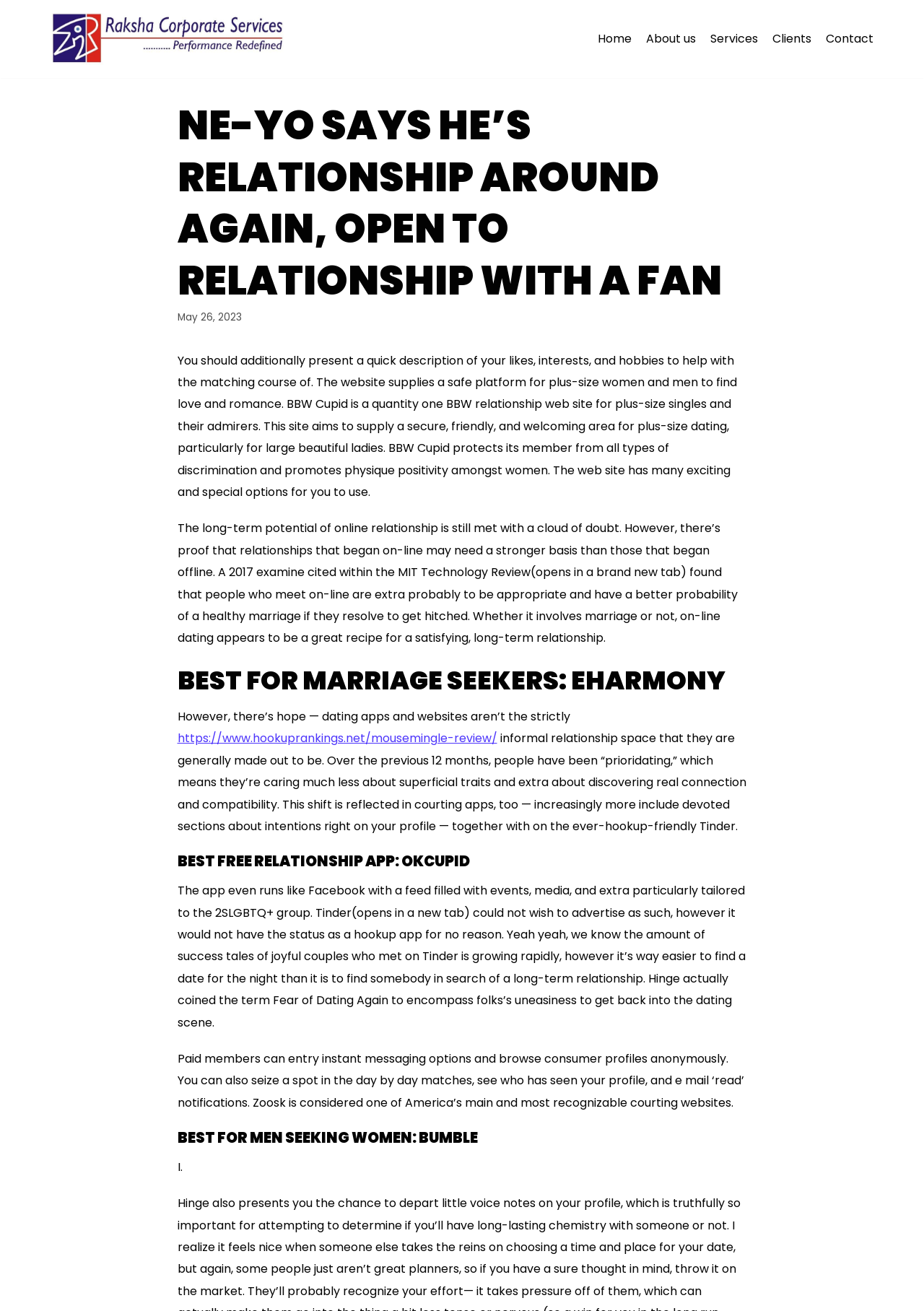What is the name of the study mentioned in the article?
Examine the image and give a concise answer in one word or a short phrase.

2017 study